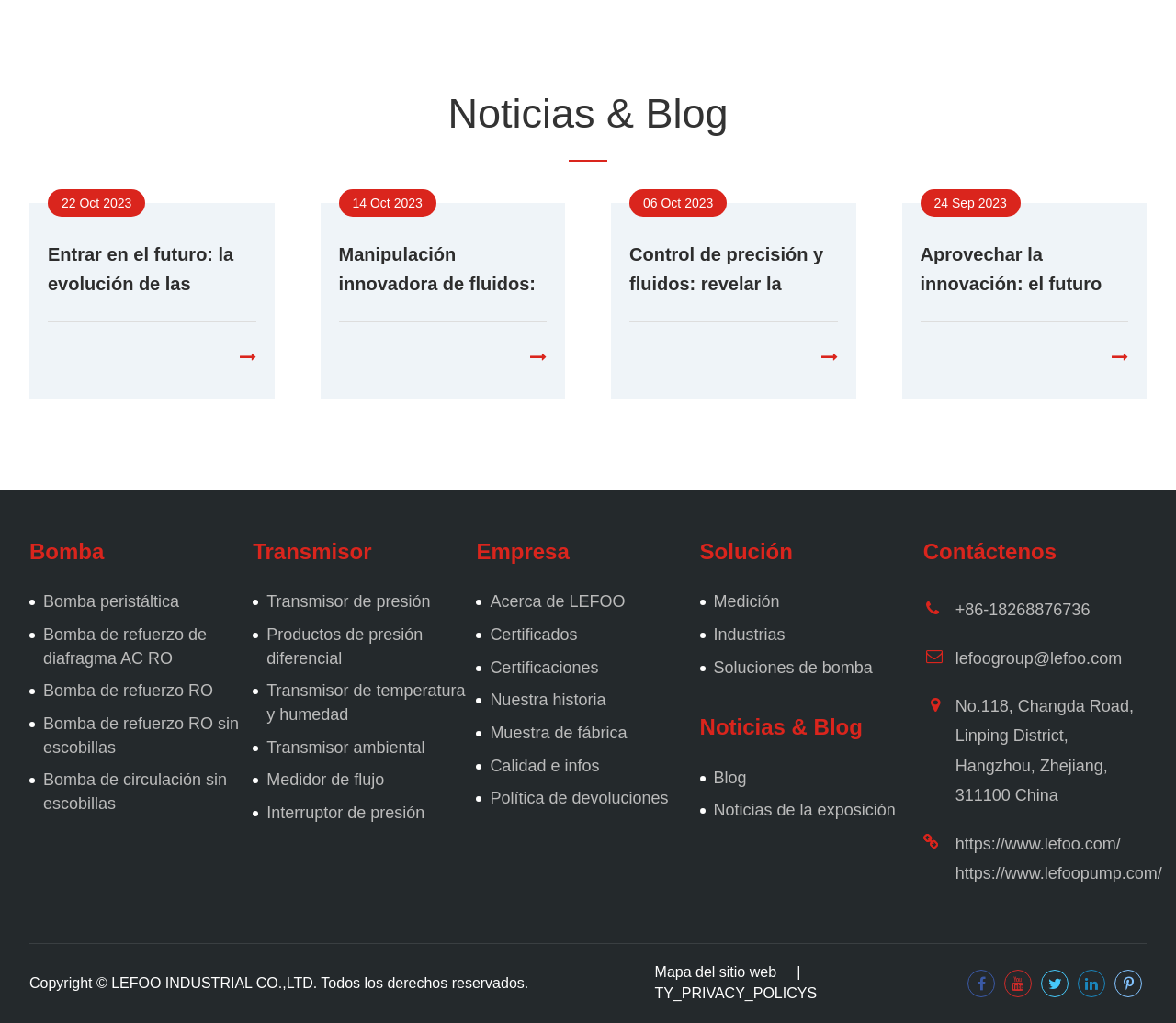Respond with a single word or phrase:
What is the date of the latest news article?

22 Oct 2023